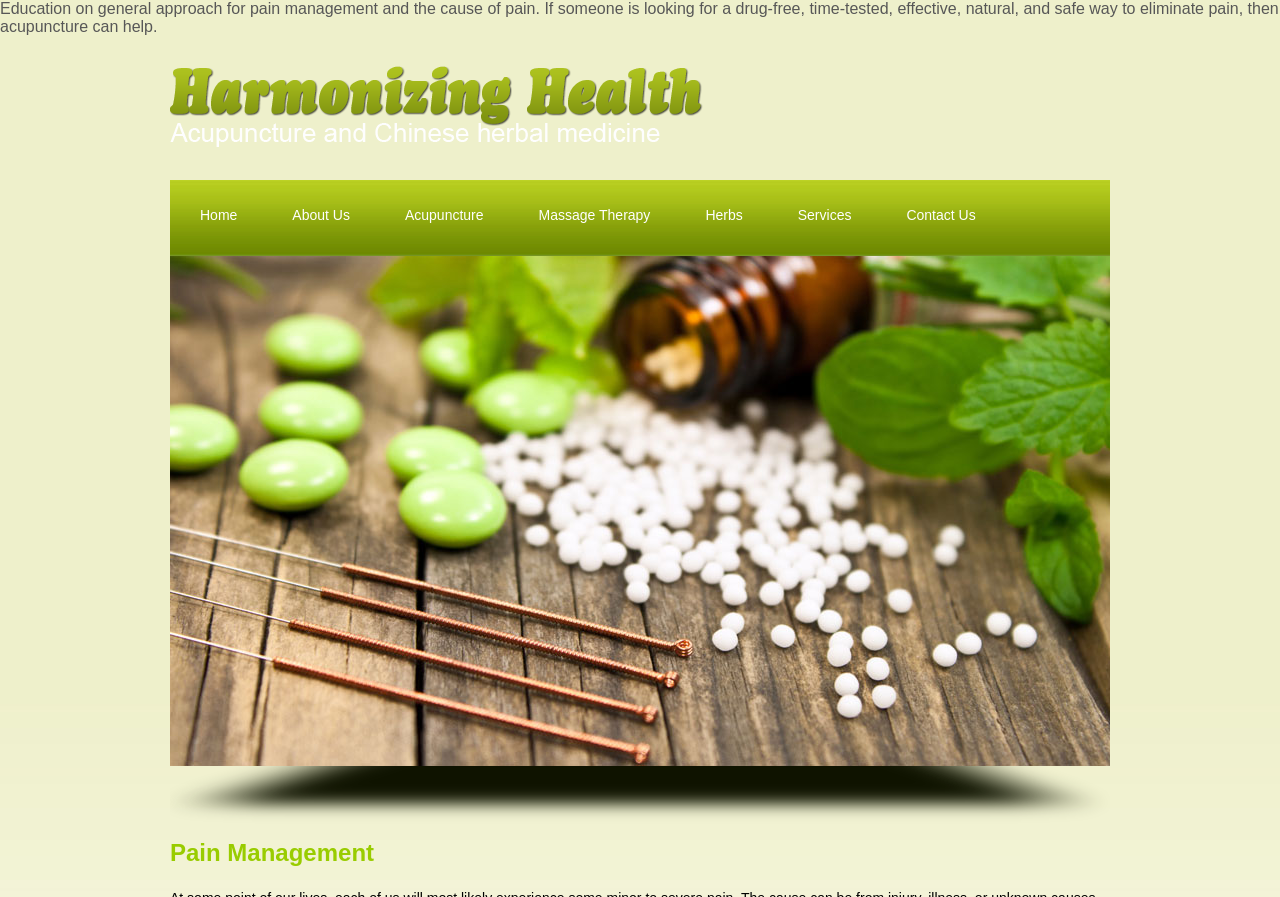Please look at the image and answer the question with a detailed explanation: What is the purpose of acupuncture according to this webpage?

The static text at the top of the webpage mentions that acupuncture can help eliminate pain, indicating that the purpose of acupuncture according to this webpage is to eliminate pain.